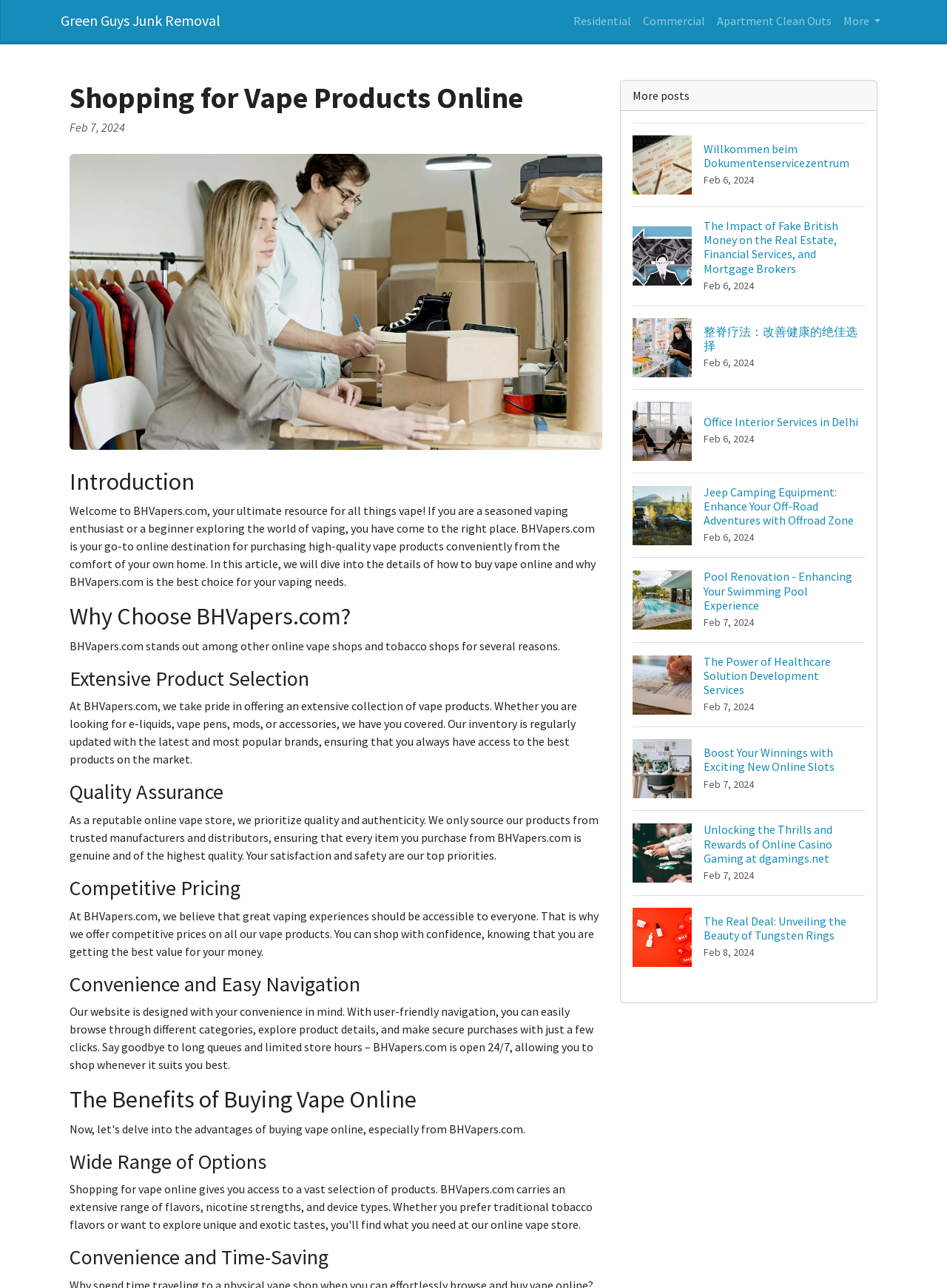What is the main topic of this webpage?
Please respond to the question with a detailed and well-explained answer.

Based on the webpage content, it appears that the main topic is vape products, as the webpage provides information about buying vape products online, the benefits of choosing BHVapers.com, and the features of the online vape store.